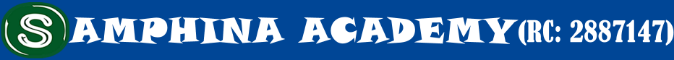What is the registration code of Samphina Academy?
Refer to the screenshot and deliver a thorough answer to the question presented.

The registration code is mentioned below the academy's name, indicating the official status of the institution, and it is 'RC: 2887147'.